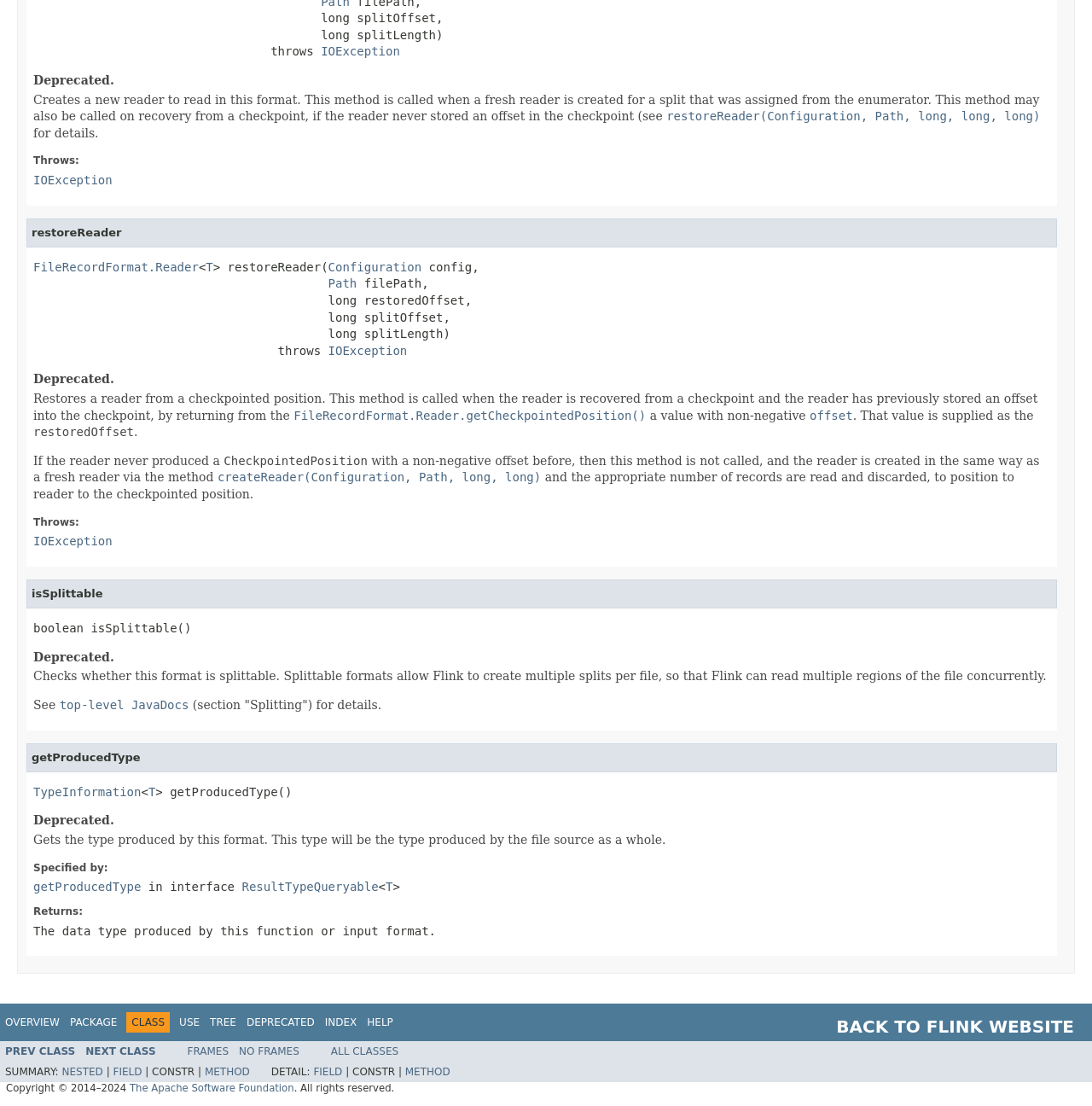Using the provided element description, identify the bounding box coordinates as (top-left x, top-left y, bottom-right x, bottom-right y). Ensure all values are between 0 and 1. Description: Back to Flink Website

[0.766, 0.919, 0.984, 0.937]